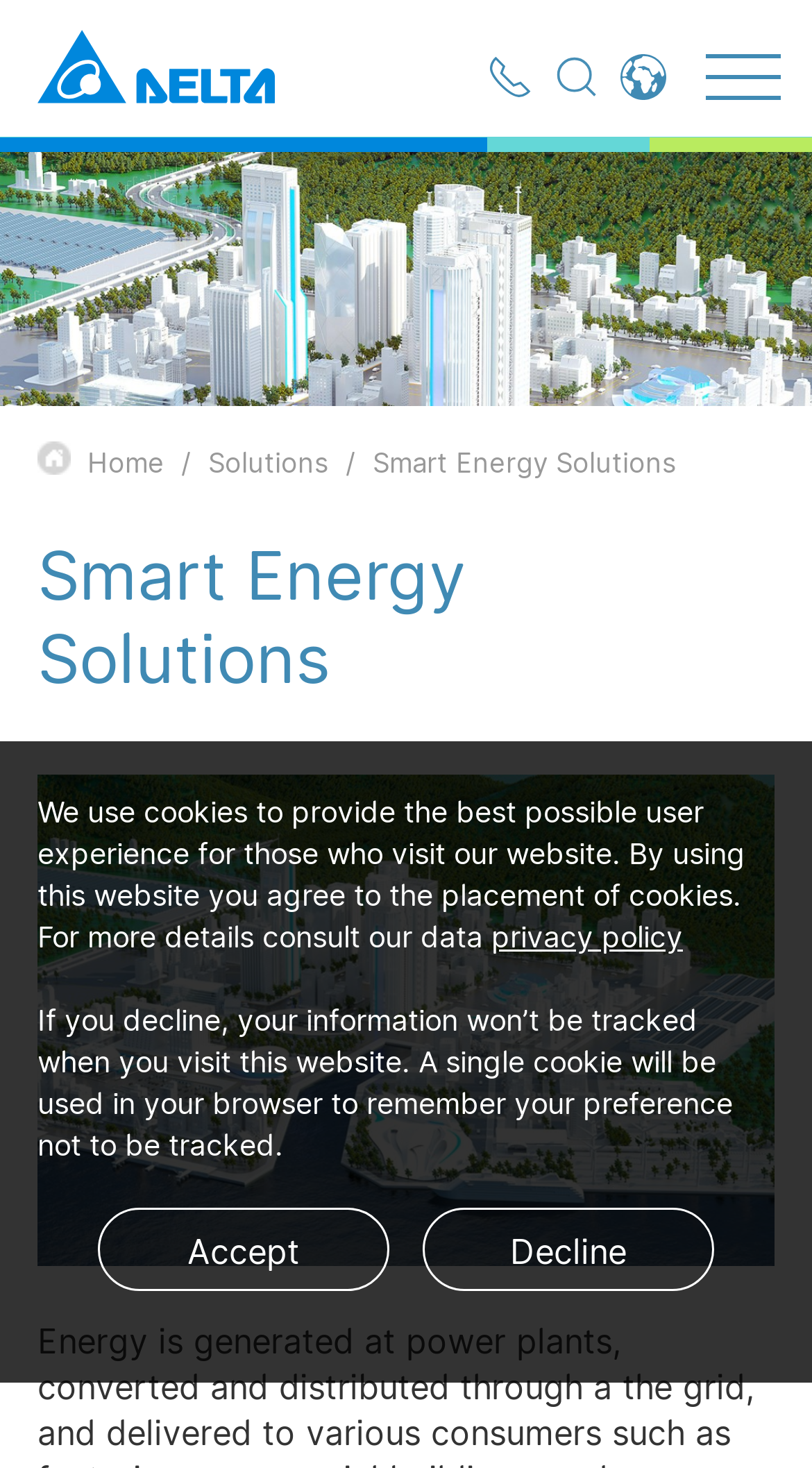What is the main heading of this webpage? Please extract and provide it.

Smart Energy Solutions